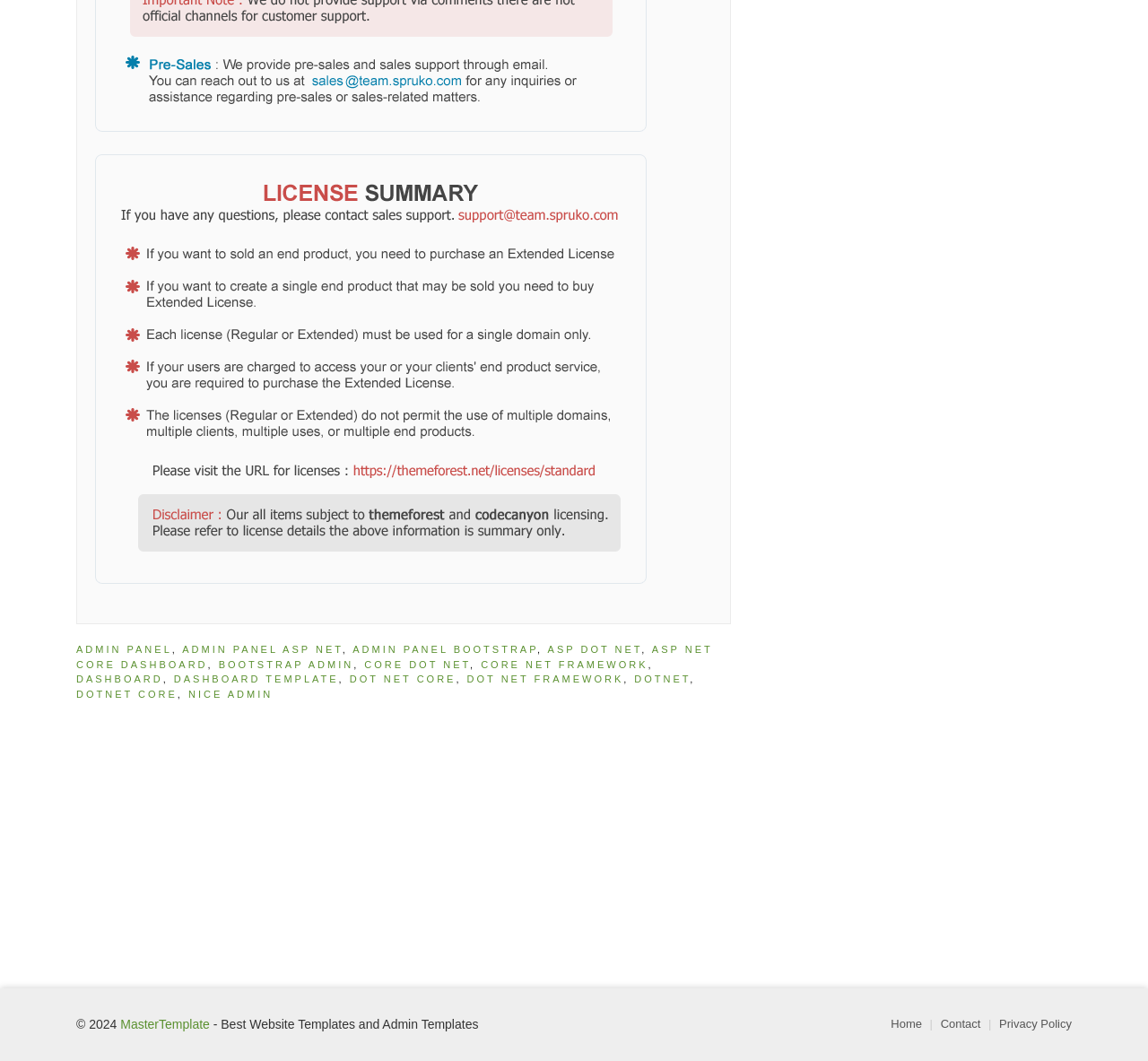Please find the bounding box coordinates of the element that you should click to achieve the following instruction: "Explore the recent comments section". The coordinates should be presented as four float numbers between 0 and 1: [left, top, right, bottom].

None